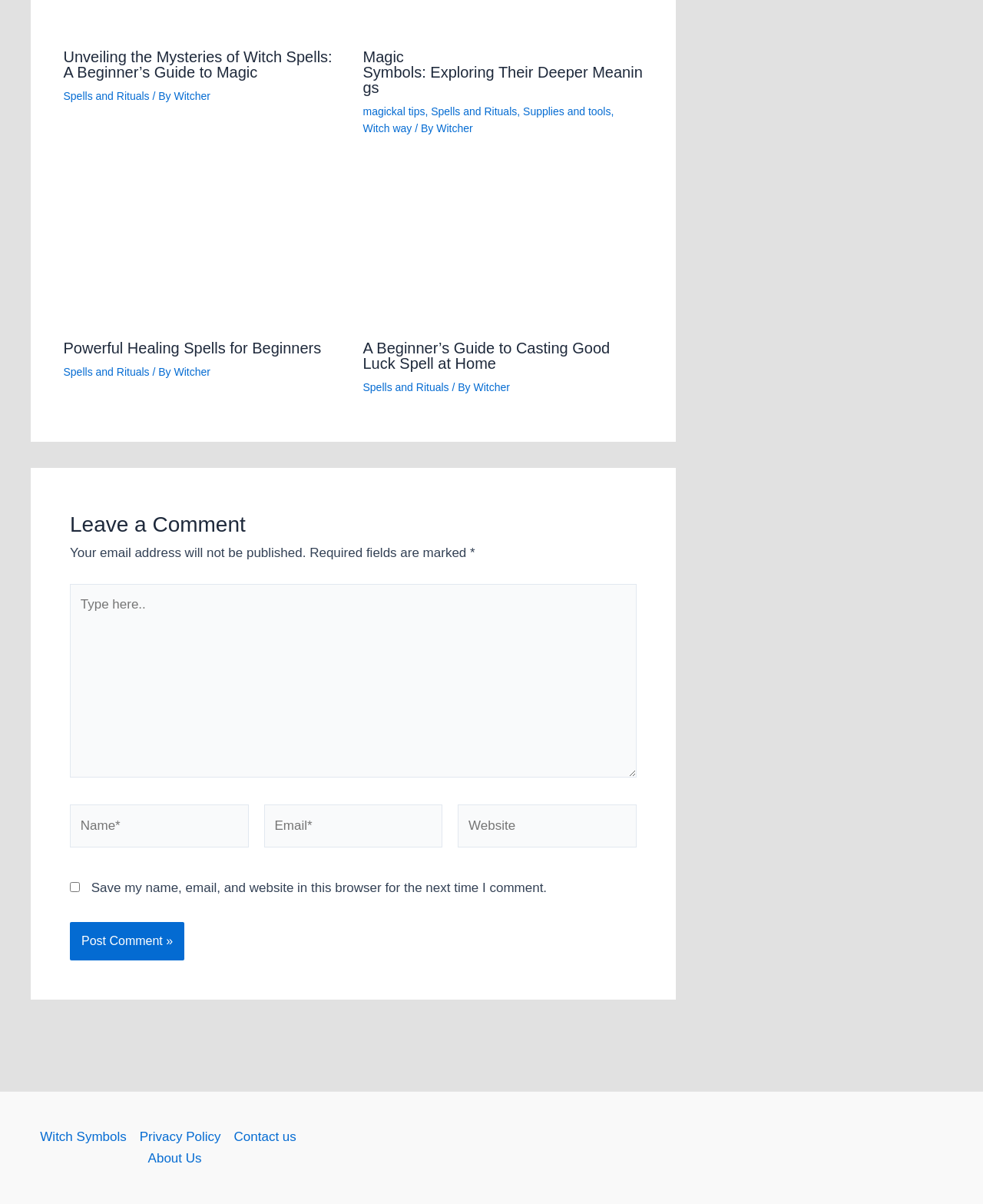What is the main topic of this webpage?
Based on the image, respond with a single word or phrase.

Witch spells and magic